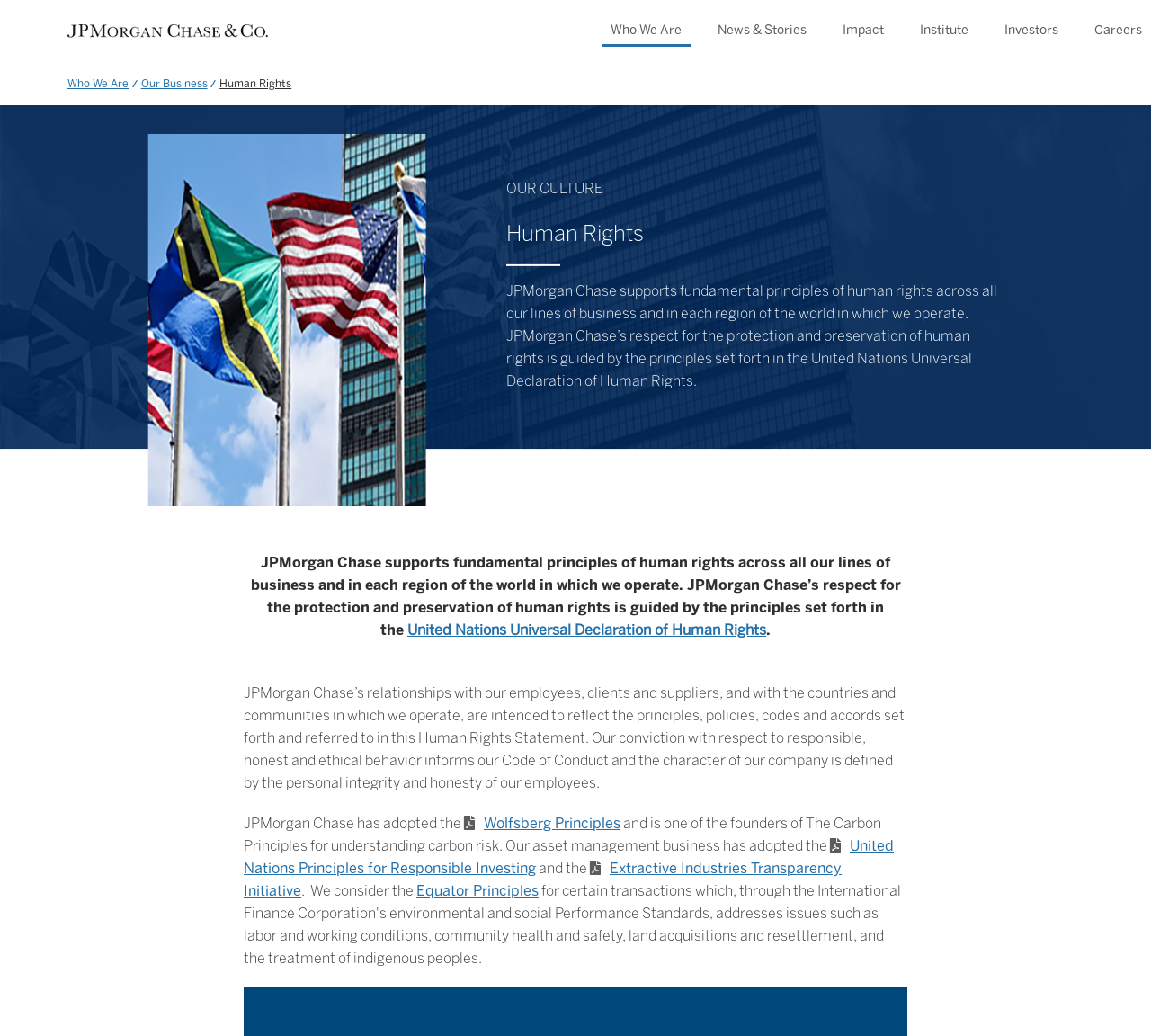What is the name of the initiative adopted by the asset management business?
Refer to the image and provide a one-word or short phrase answer.

United Nations Principles for Responsible Investing